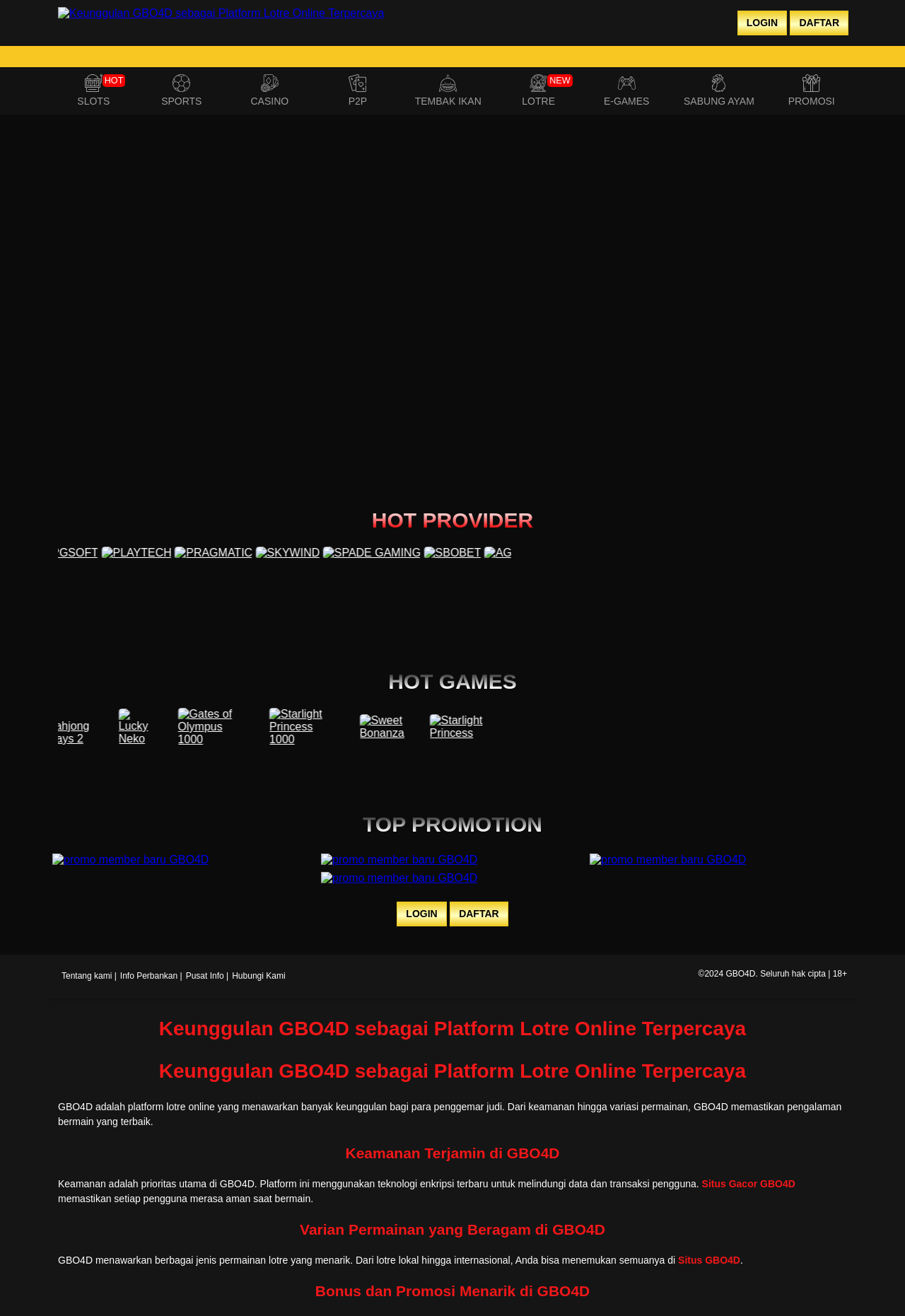Please identify the bounding box coordinates of the clickable region that I should interact with to perform the following instruction: "Click on the PGSOFT link". The coordinates should be expressed as four float numbers between 0 and 1, i.e., [left, top, right, bottom].

[0.01, 0.415, 0.074, 0.424]